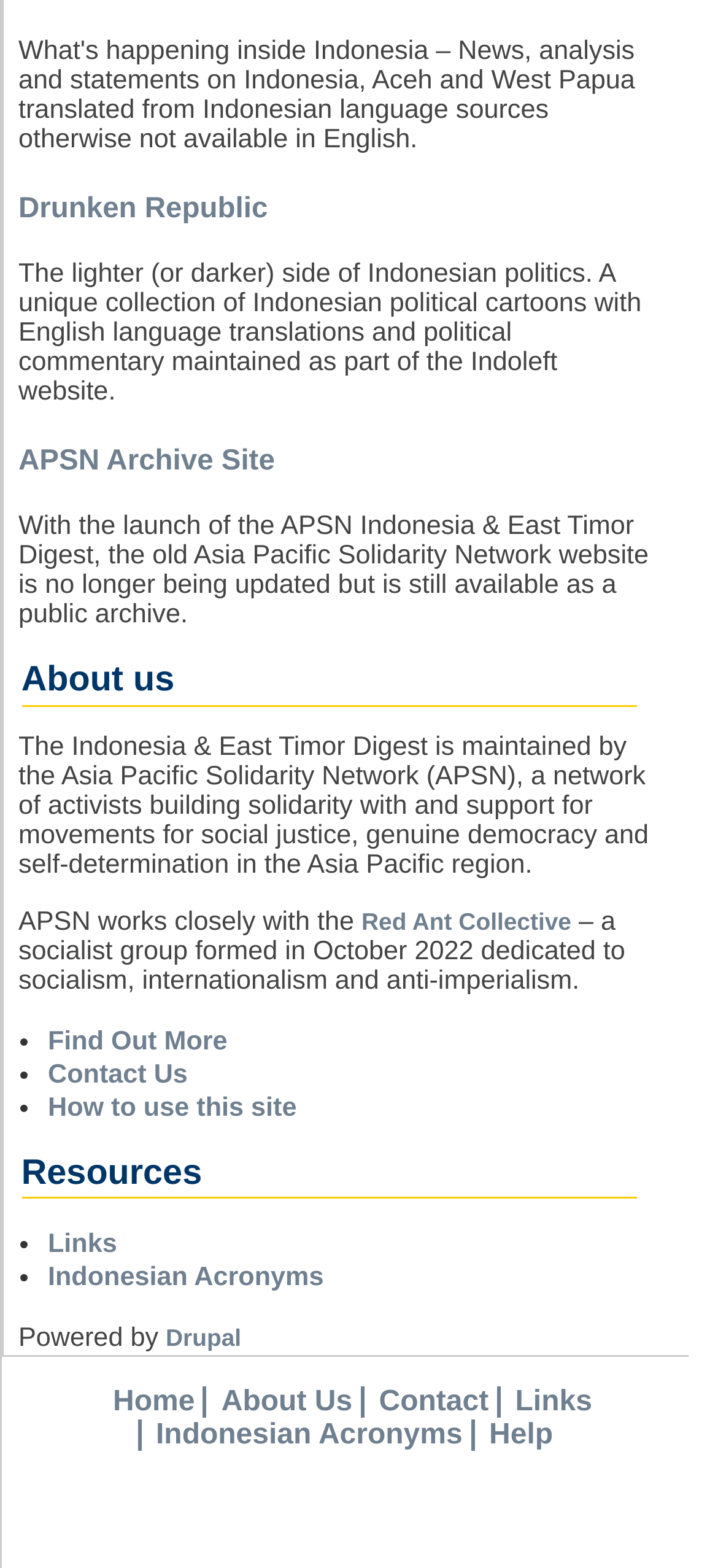Indicate the bounding box coordinates of the element that needs to be clicked to satisfy the following instruction: "Click on 'Drunken Republic'". The coordinates should be four float numbers between 0 and 1, i.e., [left, top, right, bottom].

[0.026, 0.124, 0.373, 0.144]